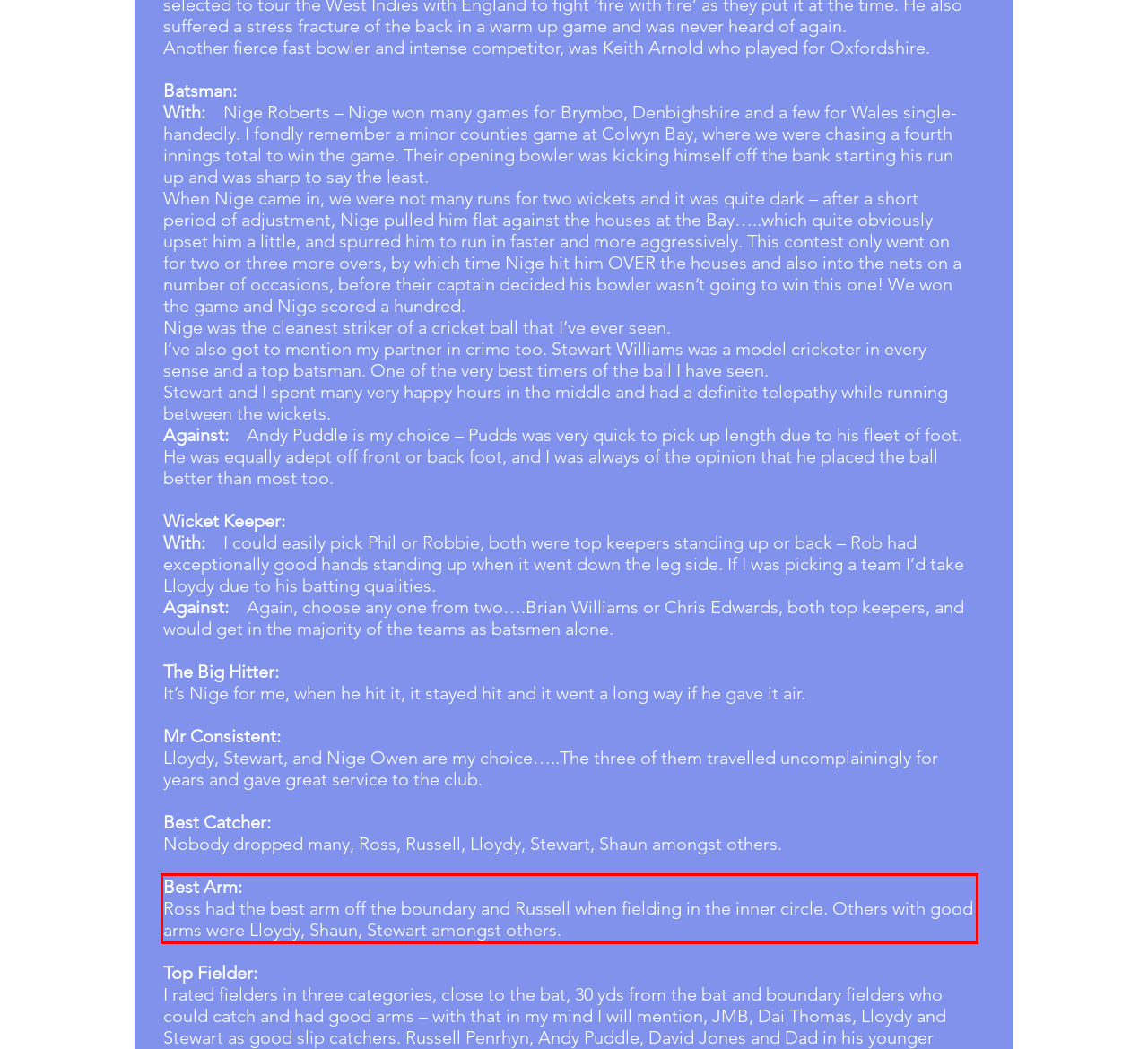Please extract the text content within the red bounding box on the webpage screenshot using OCR.

Best Arm: Ross had the best arm off the boundary and Russell when fielding in the inner circle. Others with good arms were Lloydy, Shaun, Stewart amongst others.